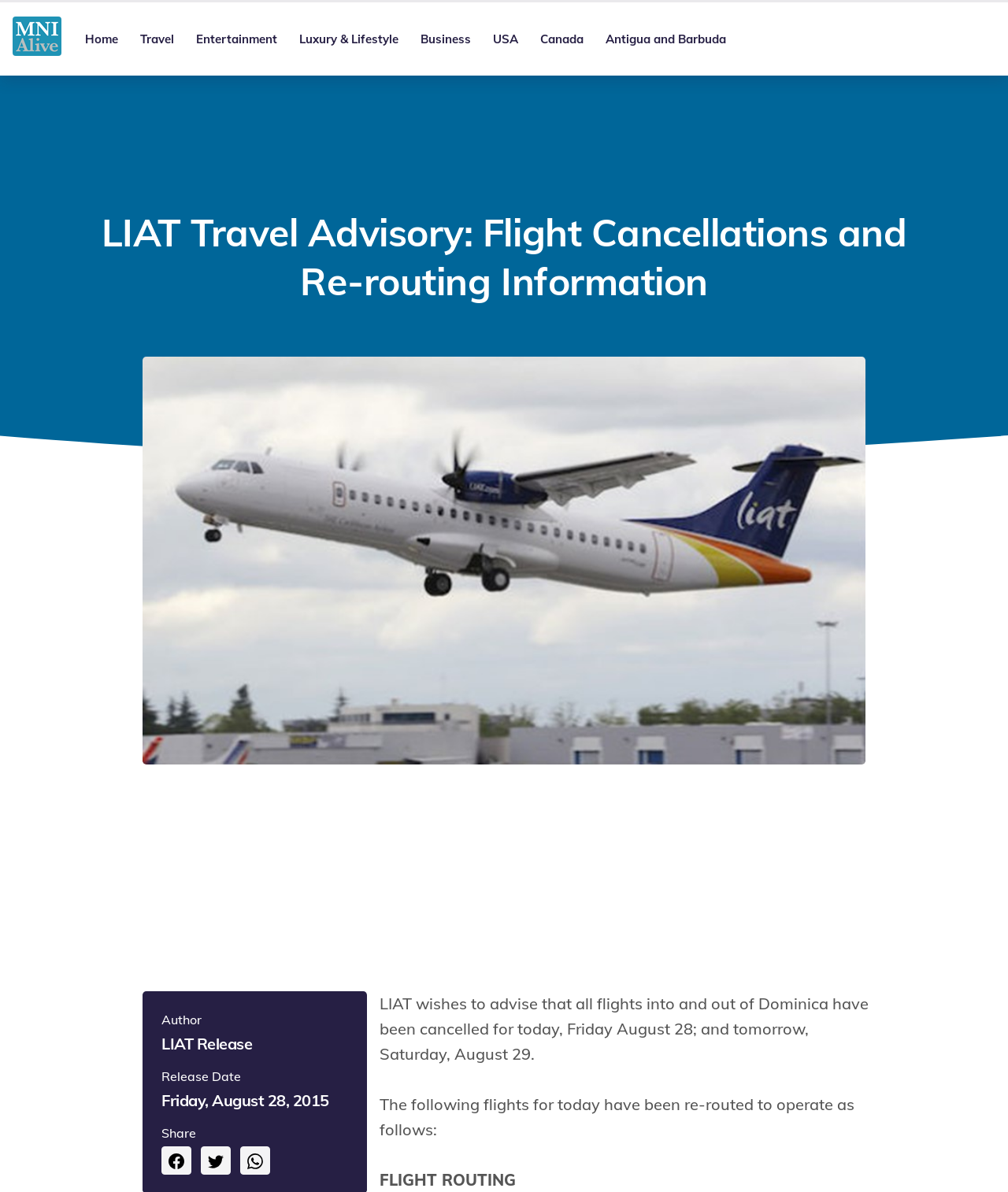What is the destination affected by the flight cancellations?
Look at the screenshot and provide an in-depth answer.

The destination affected by the flight cancellations is Dominica, as mentioned in the text 'LIAT wishes to advise that all flights into and out of Dominica have been cancelled for today, Friday August 28; and tomorrow, Saturday, August 29.'